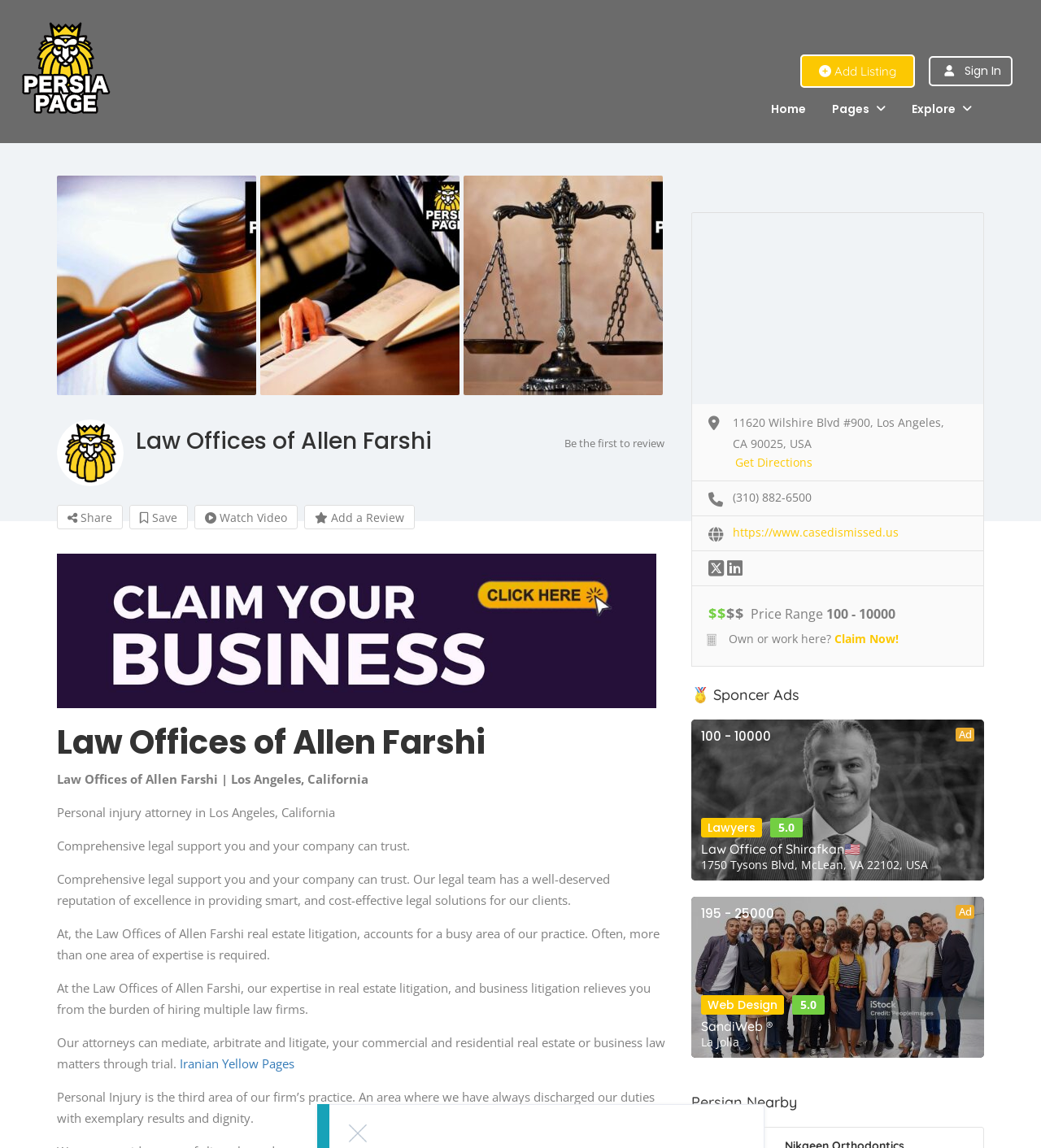Please determine the bounding box coordinates of the element's region to click in order to carry out the following instruction: "Click on the 'Get Directions' link". The coordinates should be four float numbers between 0 and 1, i.e., [left, top, right, bottom].

[0.706, 0.396, 0.78, 0.411]